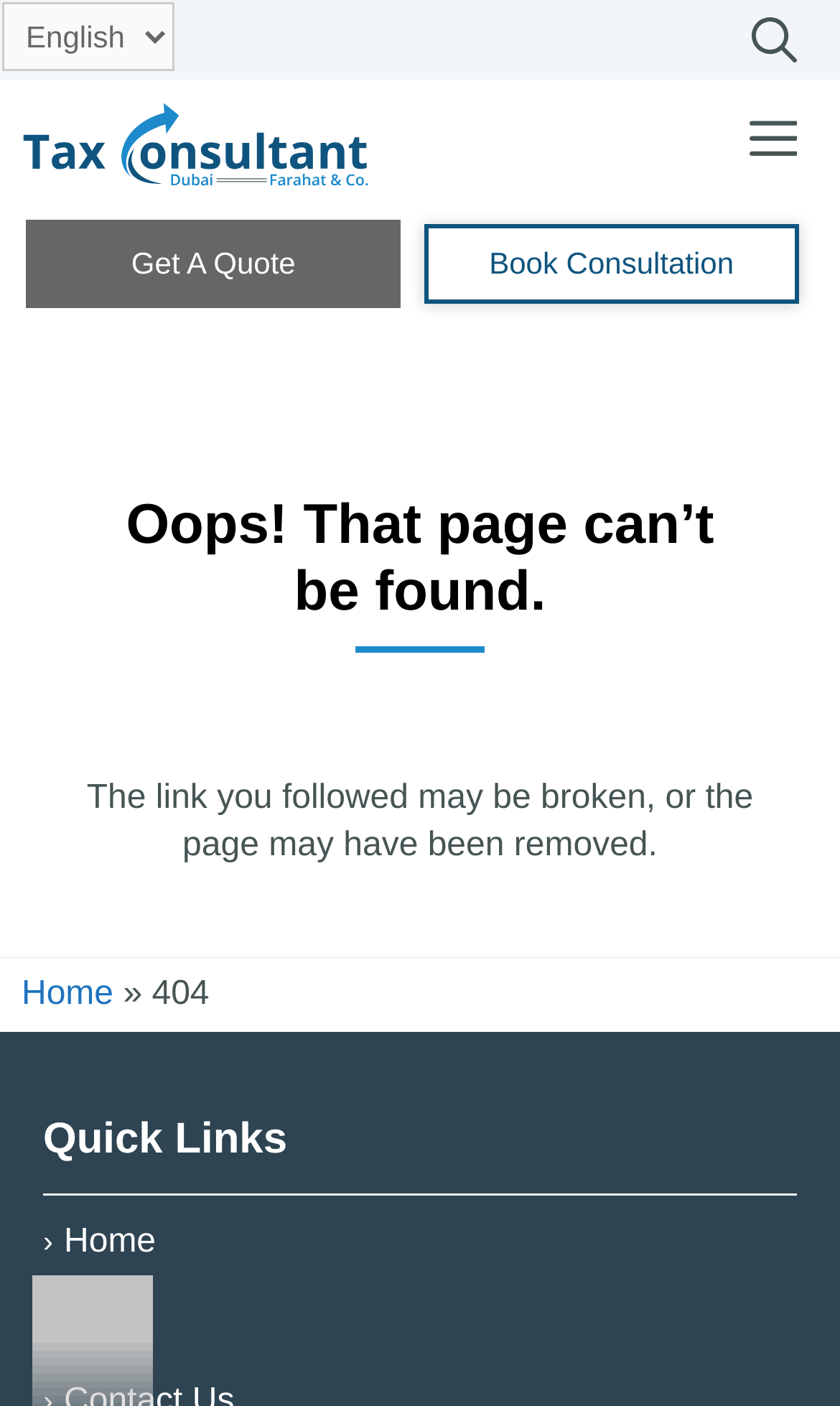What is the name of the company or service?
Please craft a detailed and exhaustive response to the question.

The name 'Tax Consultant Dubai' is displayed as a link on the top-left corner of the page, and it's also the title of the image on the page, suggesting that it's the name of the company or service.